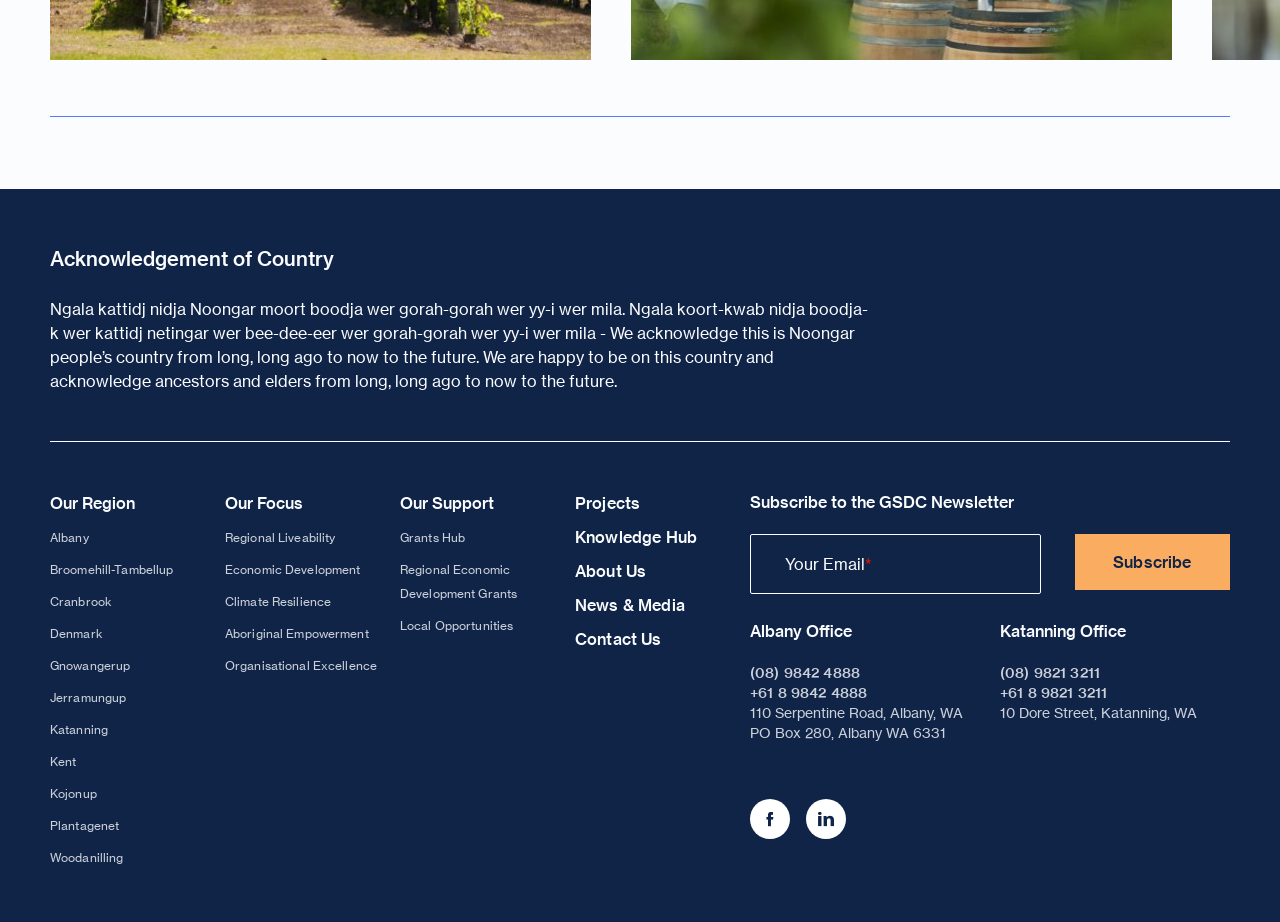What are the regions listed on the webpage?
Please craft a detailed and exhaustive response to the question.

The webpage lists several regions, including Albany, Broomehill-Tambellup, Cranbrook, Denmark, Gnowangerup, Jerramungup, Katanning, Kent, Kojonup, Plantagenet, and Woodanilling, which are likely regions in Western Australia.